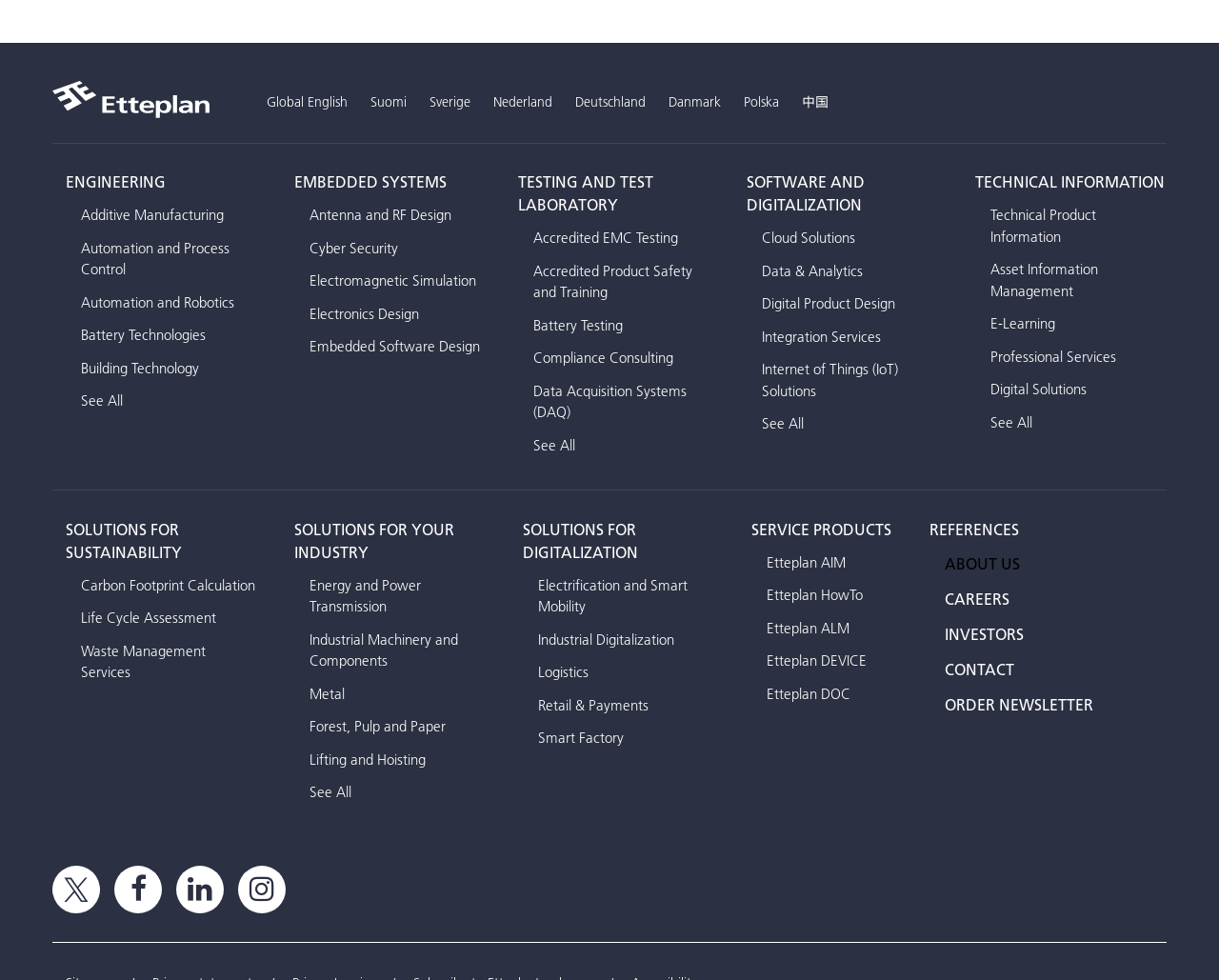How many icons are there in the top right corner? From the image, respond with a single word or brief phrase.

4